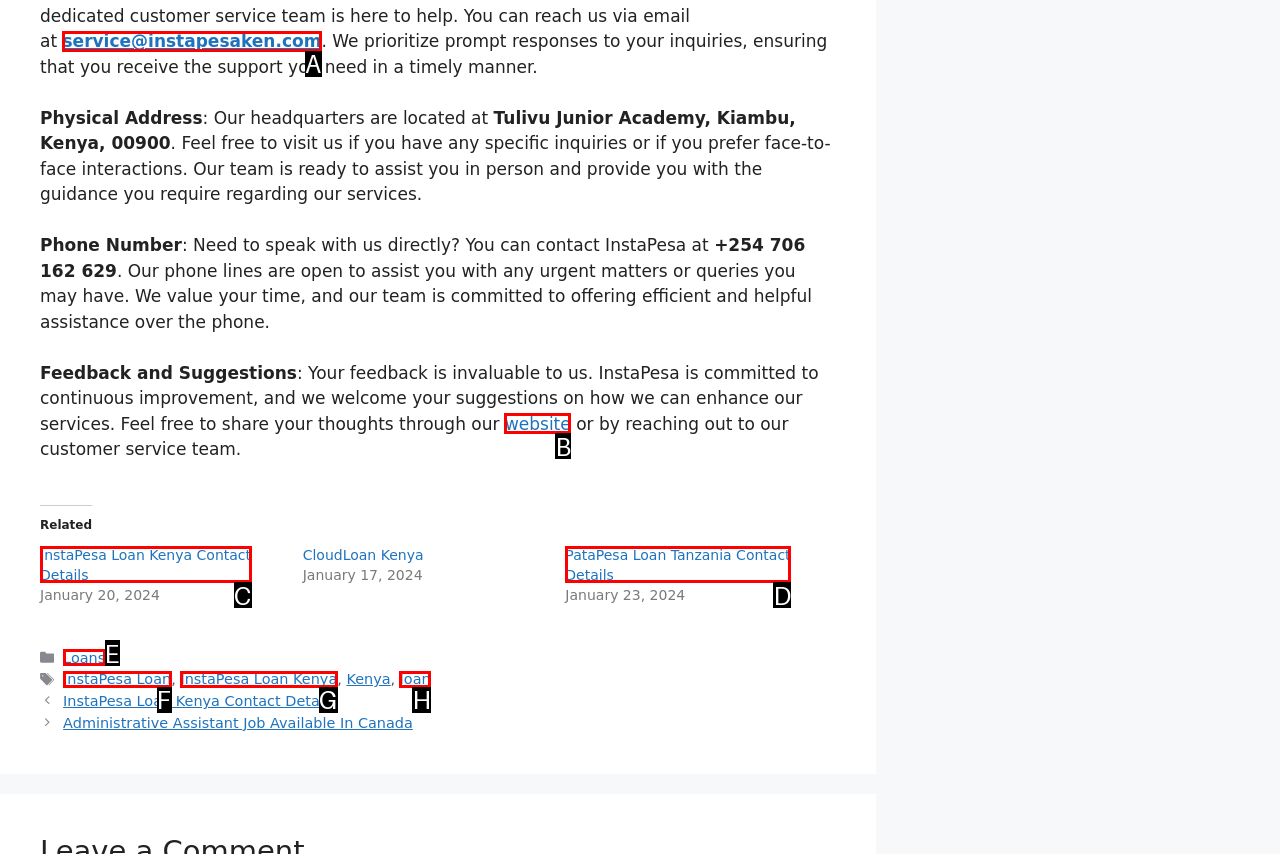Tell me which one HTML element best matches the description: InstaPesa Loan
Answer with the option's letter from the given choices directly.

F